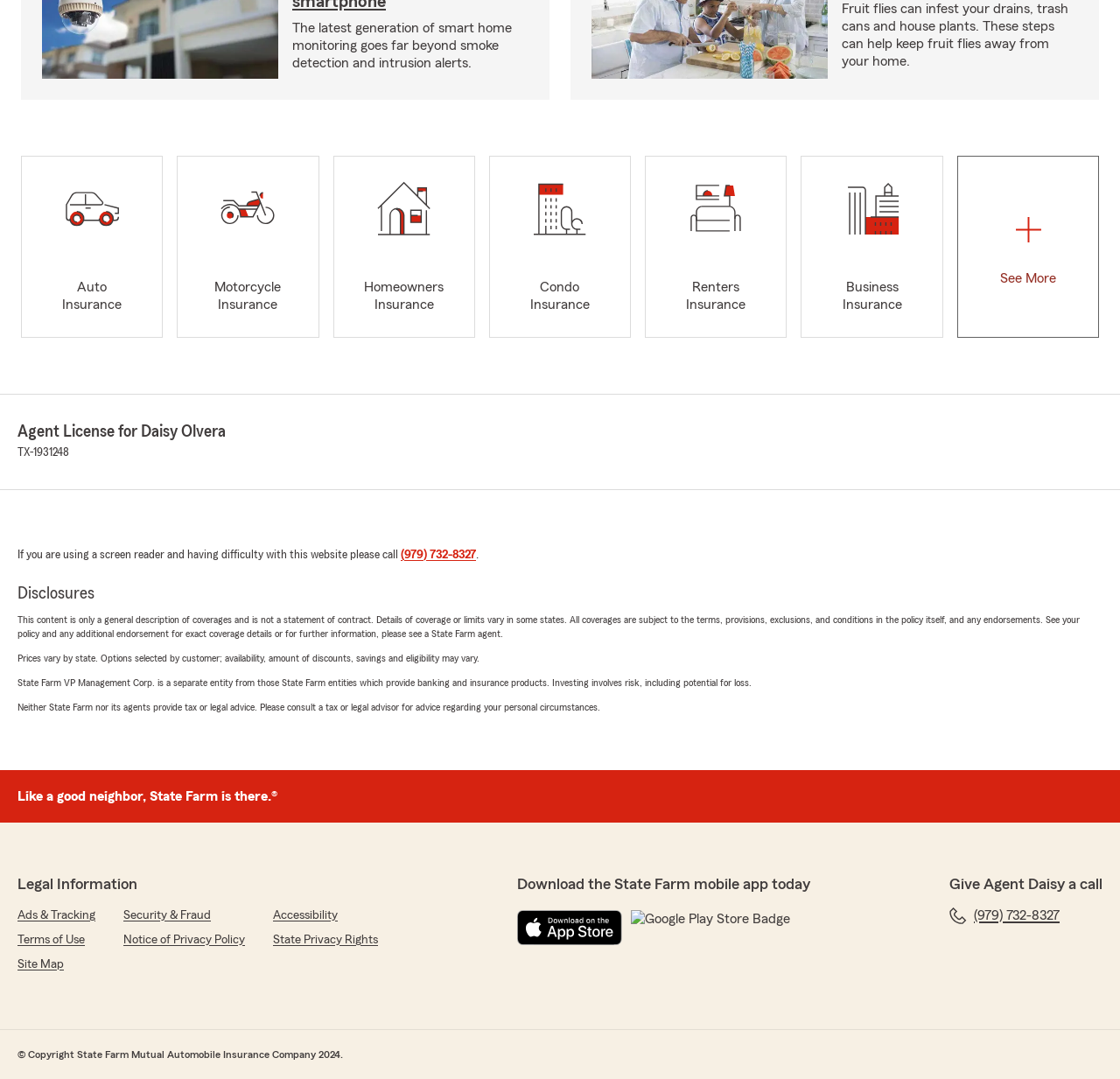Identify the bounding box coordinates of the specific part of the webpage to click to complete this instruction: "Call (979) 732-8327".

[0.358, 0.508, 0.425, 0.52]